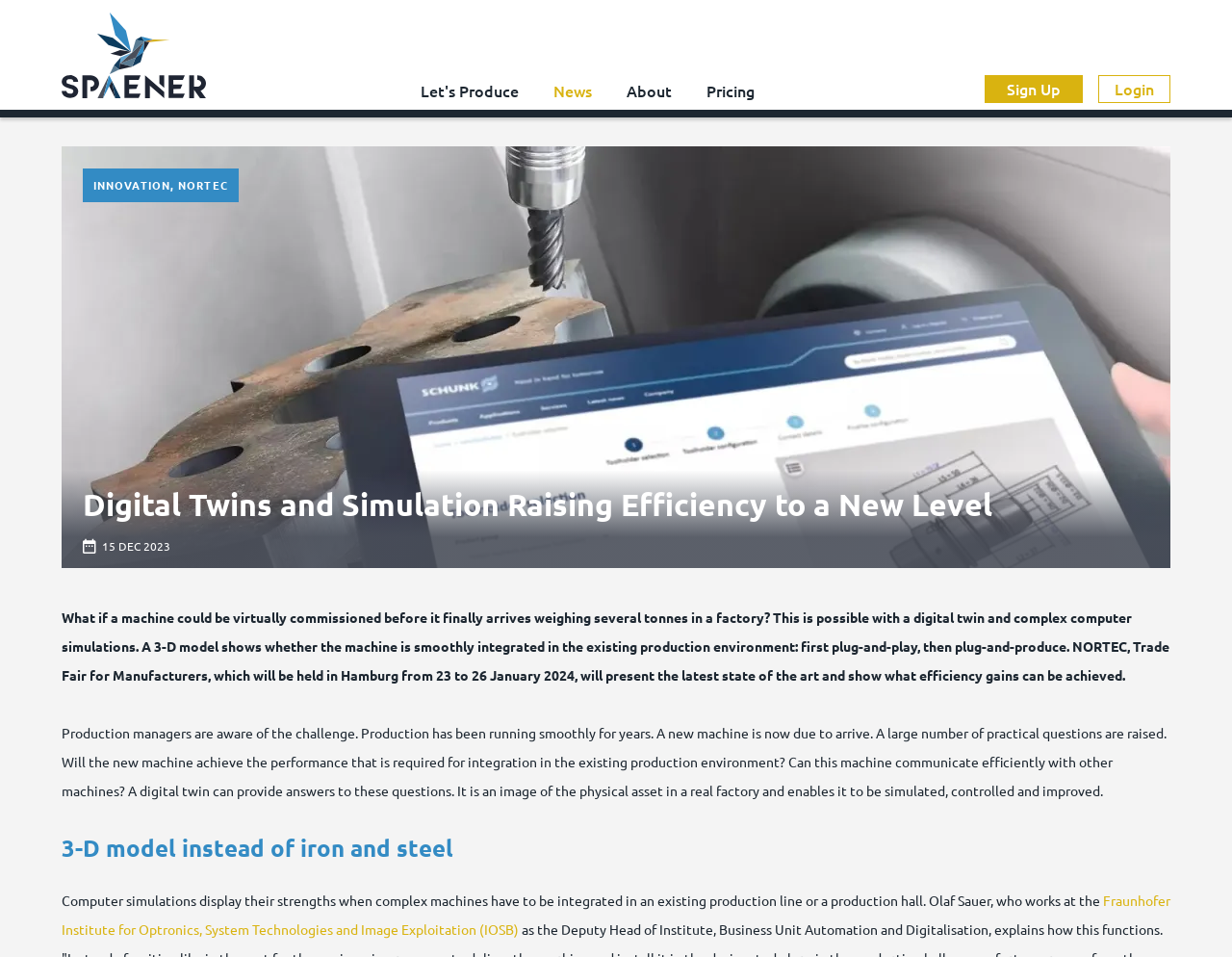Please determine and provide the text content of the webpage's heading.

Digital Twins and Simulation Raising Efficiency to a New Level